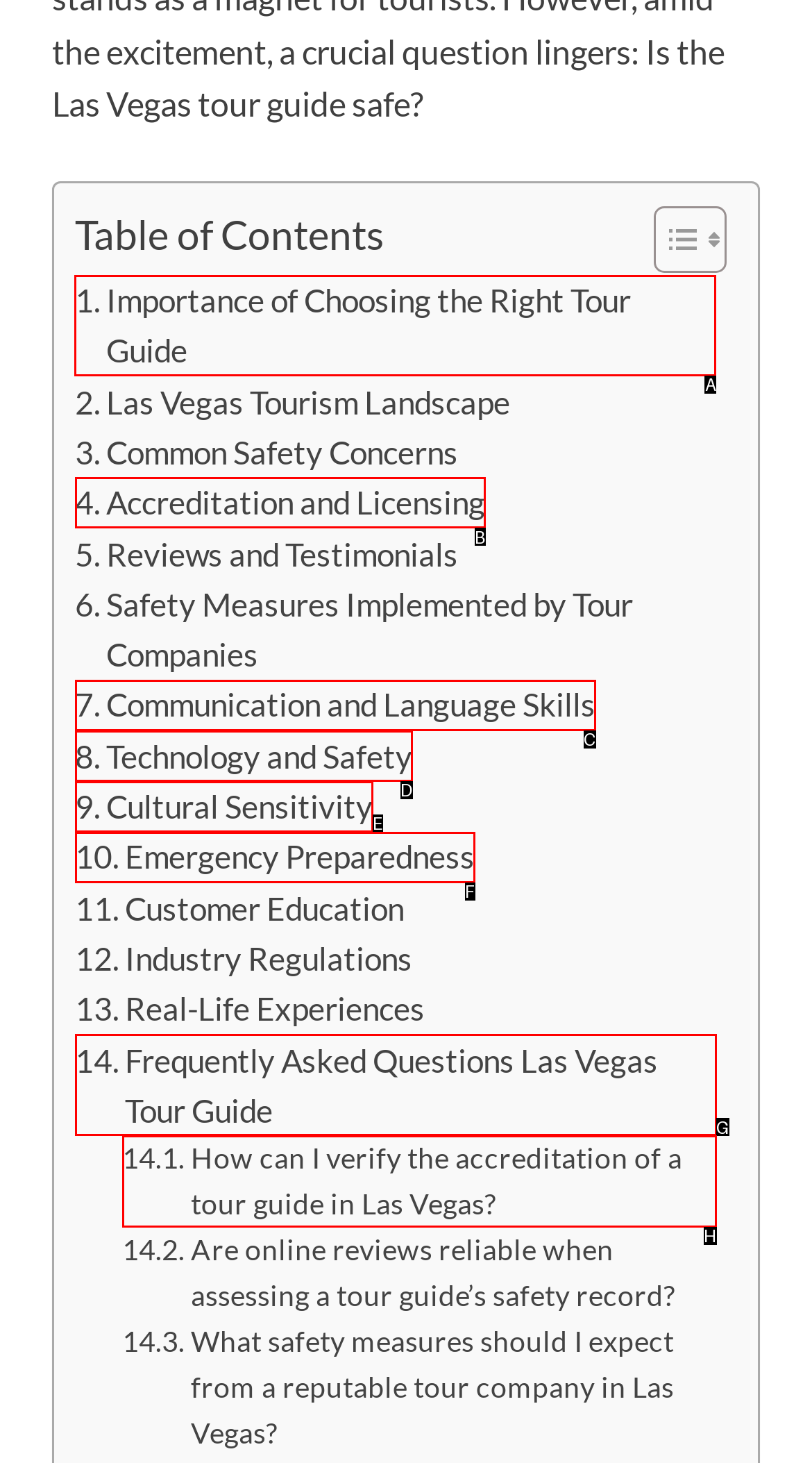Tell me which one HTML element I should click to complete the following task: Read about the Ten Commandments of Investing Answer with the option's letter from the given choices directly.

None